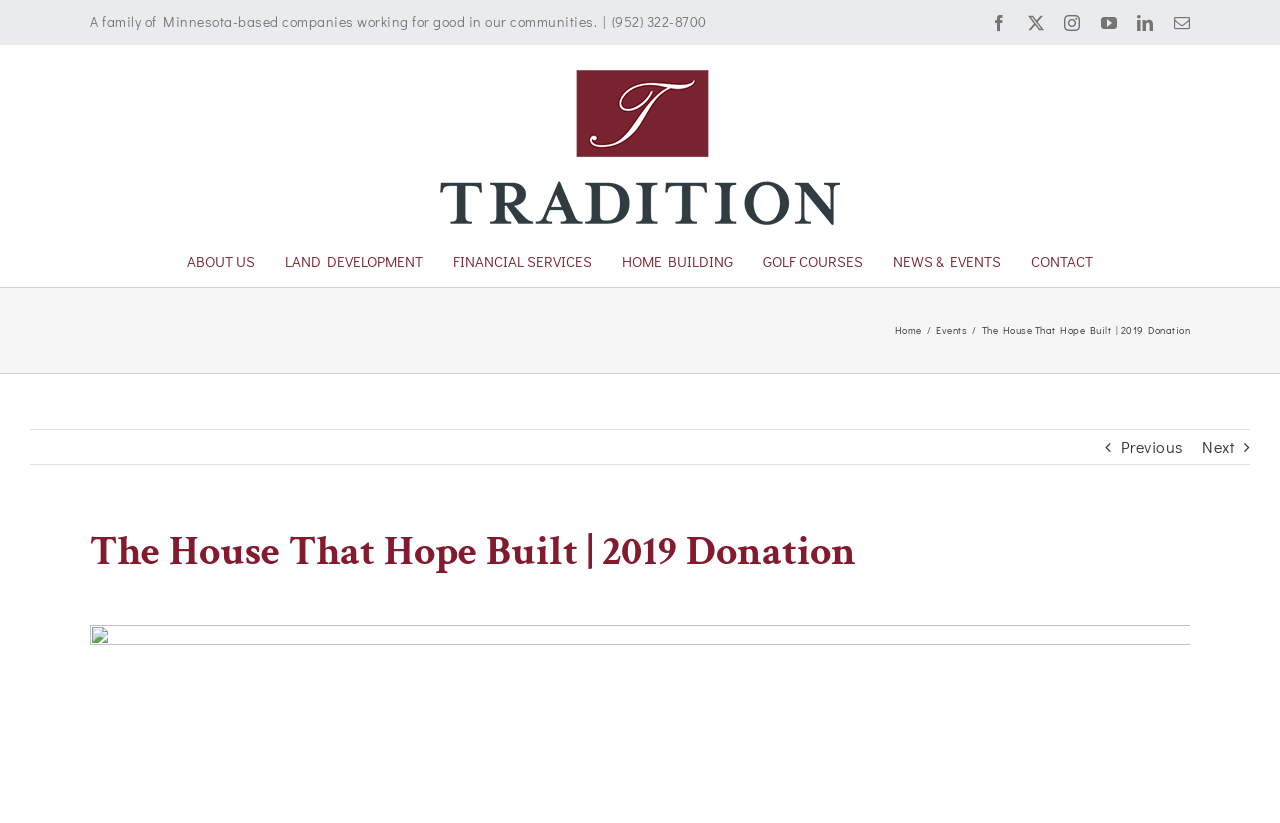Provide a one-word or short-phrase answer to the question:
What is the phone number on the webpage?

(952) 322-8700